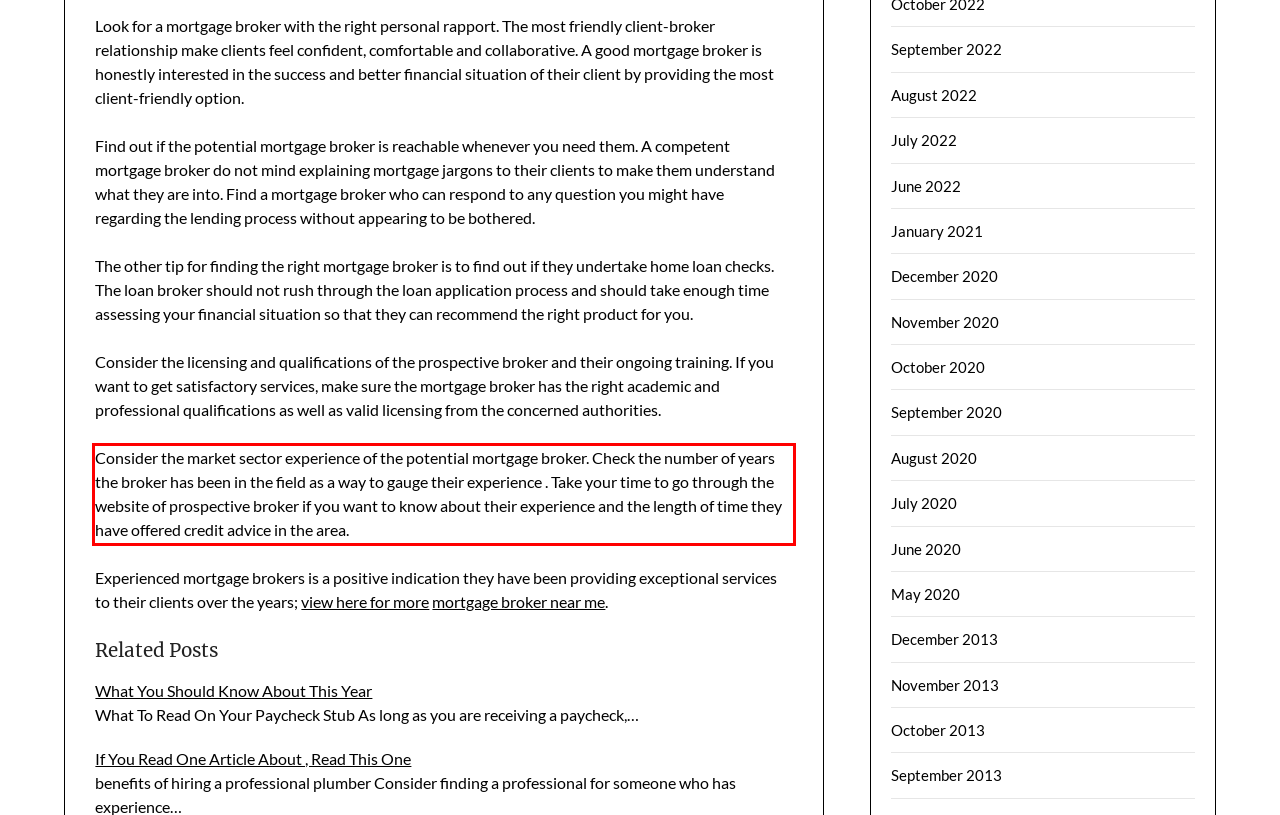Please analyze the screenshot of a webpage and extract the text content within the red bounding box using OCR.

Consider the market sector experience of the potential mortgage broker. Check the number of years the broker has been in the field as a way to gauge their experience . Take your time to go through the website of prospective broker if you want to know about their experience and the length of time they have offered credit advice in the area.